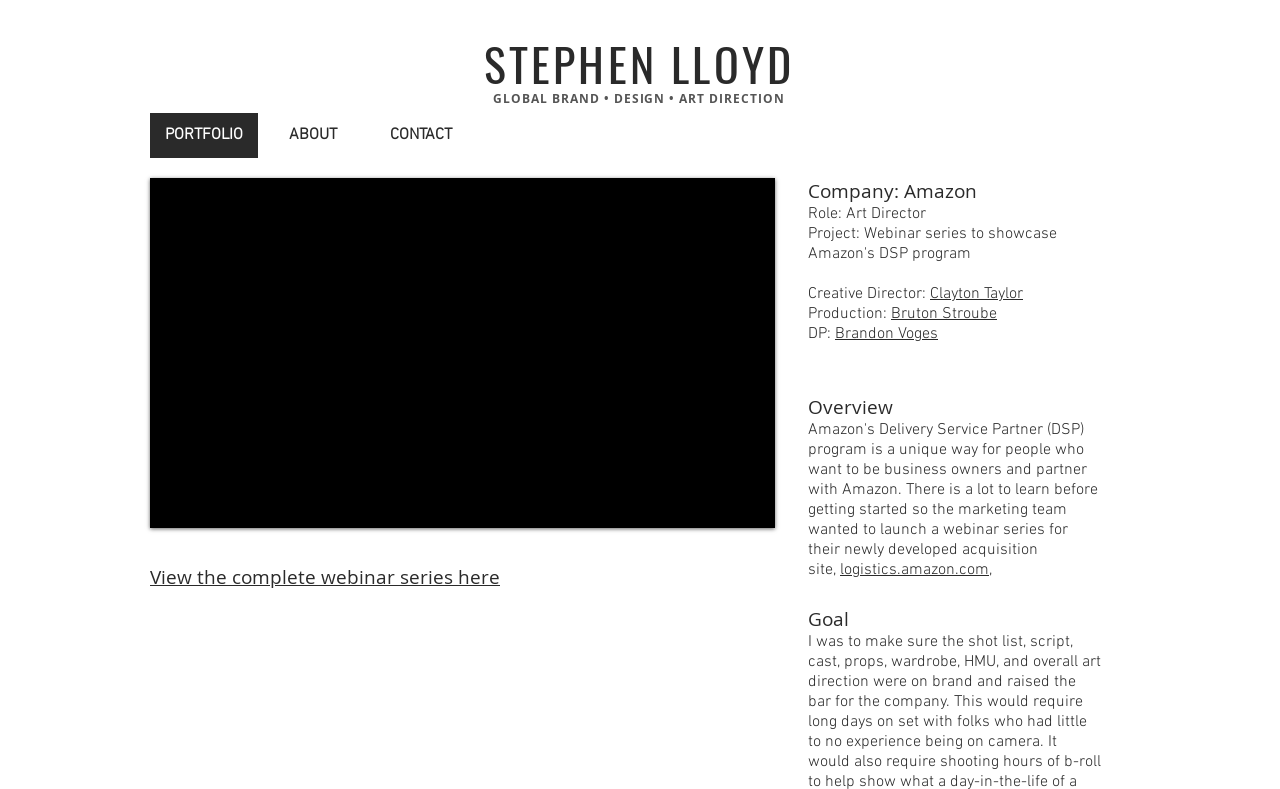What is the role of the person mentioned on the webpage?
With the help of the image, please provide a detailed response to the question.

The role 'Art Director' is mentioned on the webpage as 'Role: Art Director', which is related to the person Stephen Lloyd and the company Amazon.